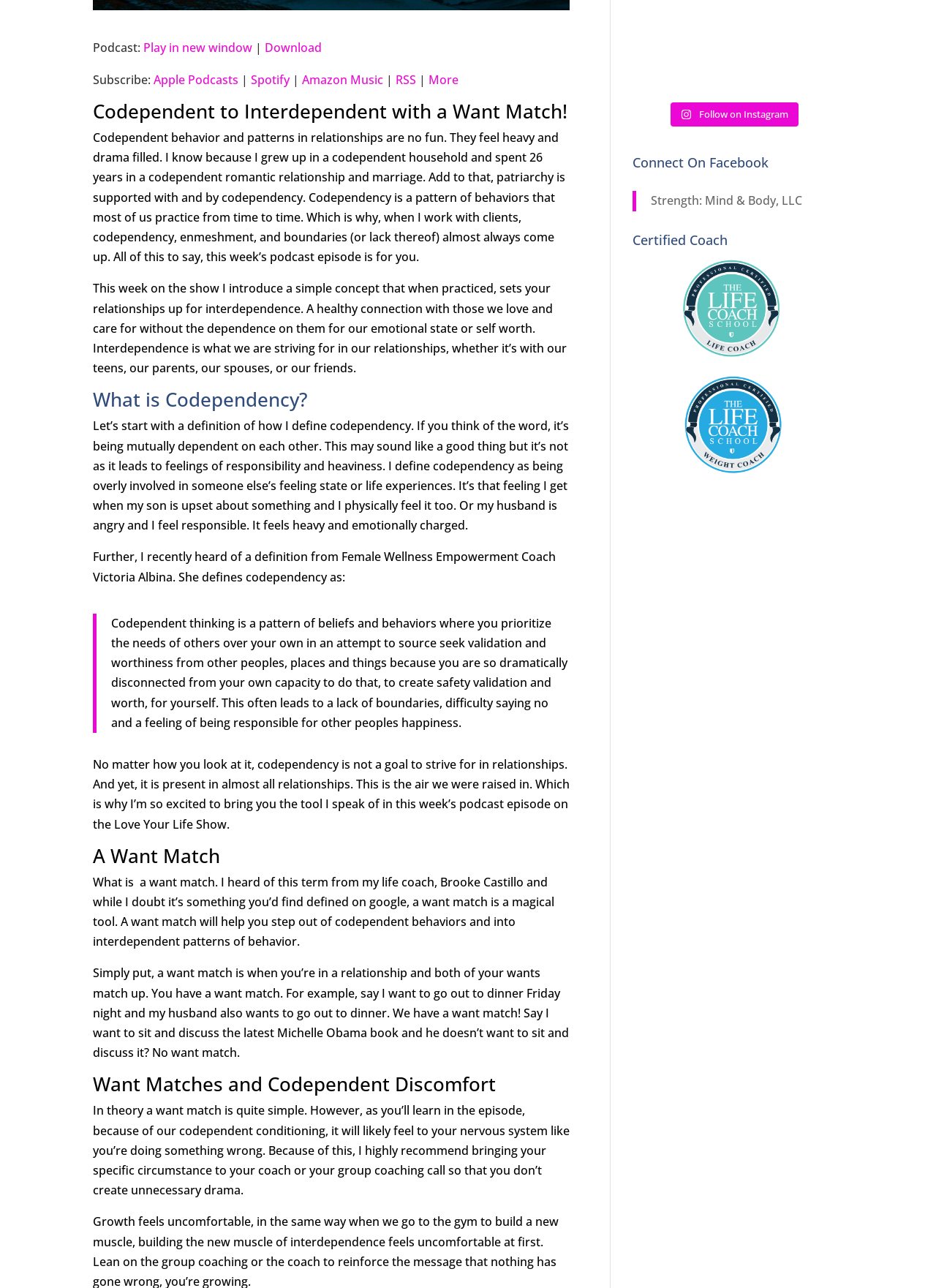Using the provided description: "kpadmin", find the bounding box coordinates of the corresponding UI element. The output should be four float numbers between 0 and 1, in the format [left, top, right, bottom].

None